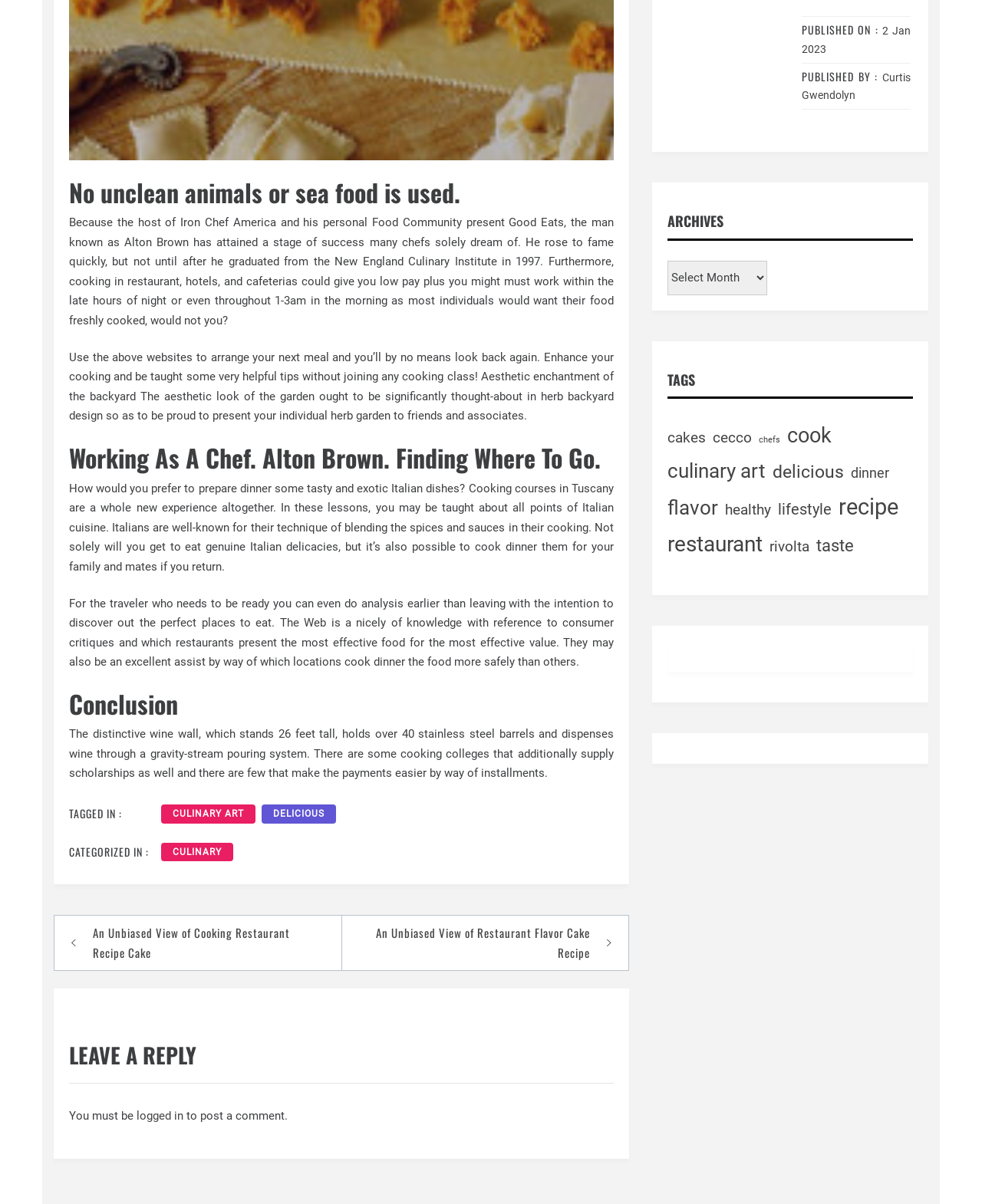Please identify the bounding box coordinates of the element's region that should be clicked to execute the following instruction: "Click on the 'cook' tag". The bounding box coordinates must be four float numbers between 0 and 1, i.e., [left, top, right, bottom].

[0.802, 0.348, 0.847, 0.377]